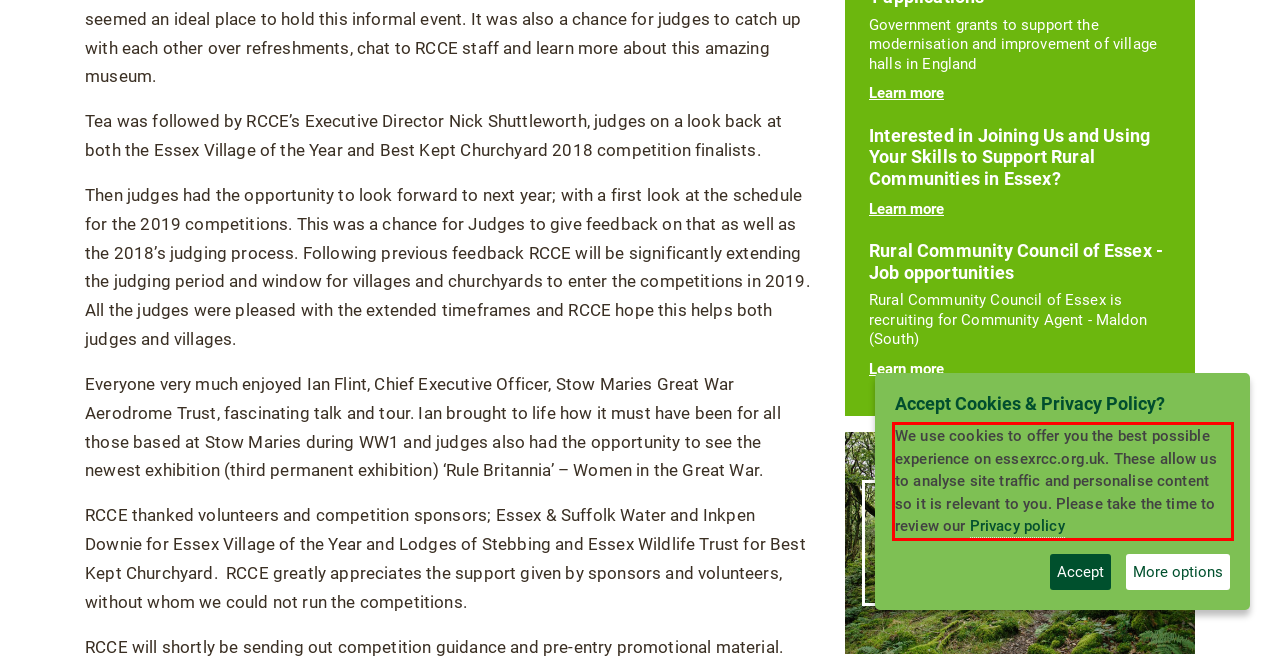Given a screenshot of a webpage containing a red rectangle bounding box, extract and provide the text content found within the red bounding box.

We use cookies to offer you the best possible experience on essexrcc.org.uk. These allow us to analyse site traffic and personalise content so it is relevant to you. Please take the time to review our Privacy policy